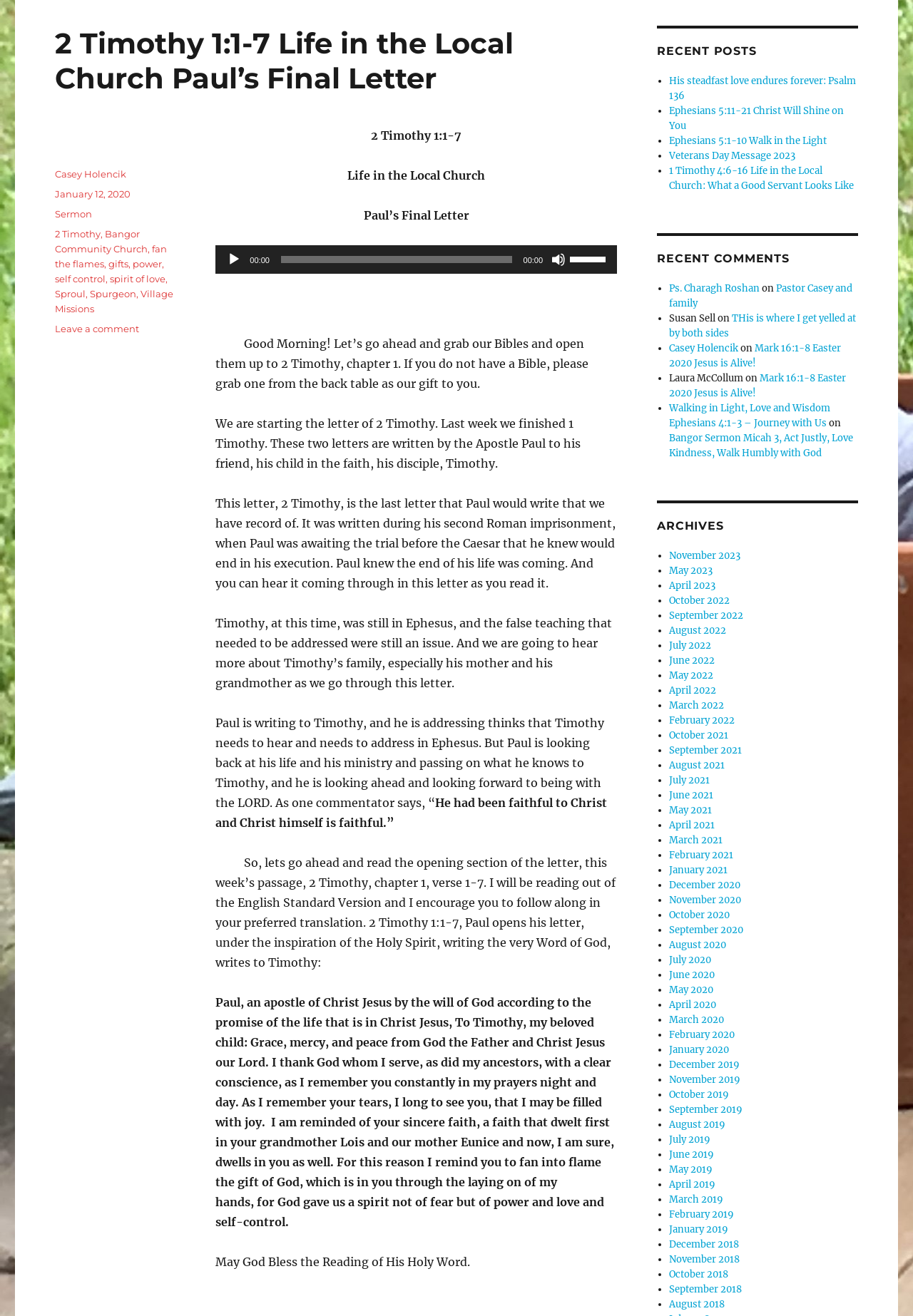Based on the element description: "Veterans Day Message 2023", identify the bounding box coordinates for this UI element. The coordinates must be four float numbers between 0 and 1, listed as [left, top, right, bottom].

[0.733, 0.114, 0.871, 0.123]